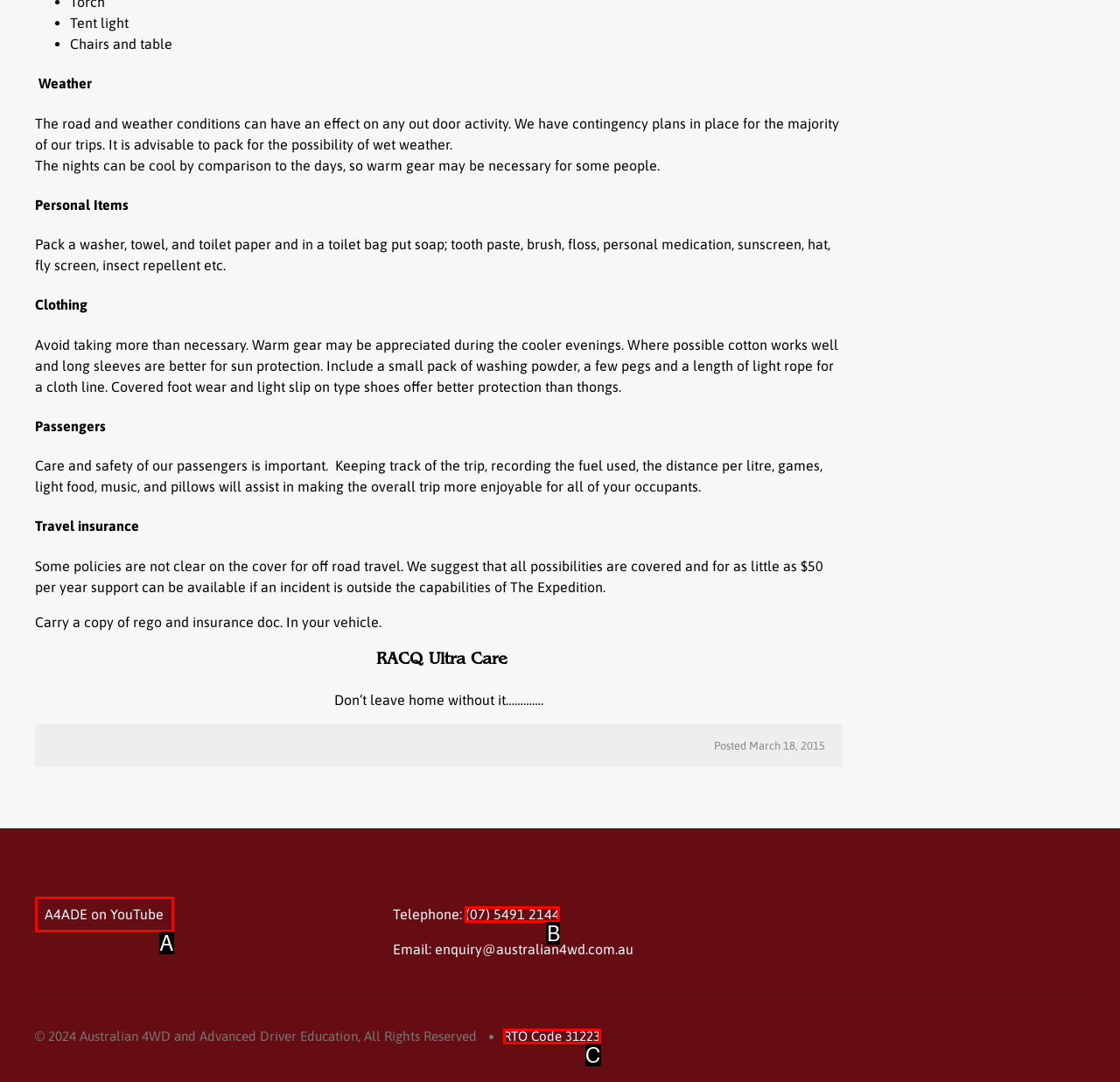Identify the option that best fits this description: RTO Code 31223
Answer with the appropriate letter directly.

C